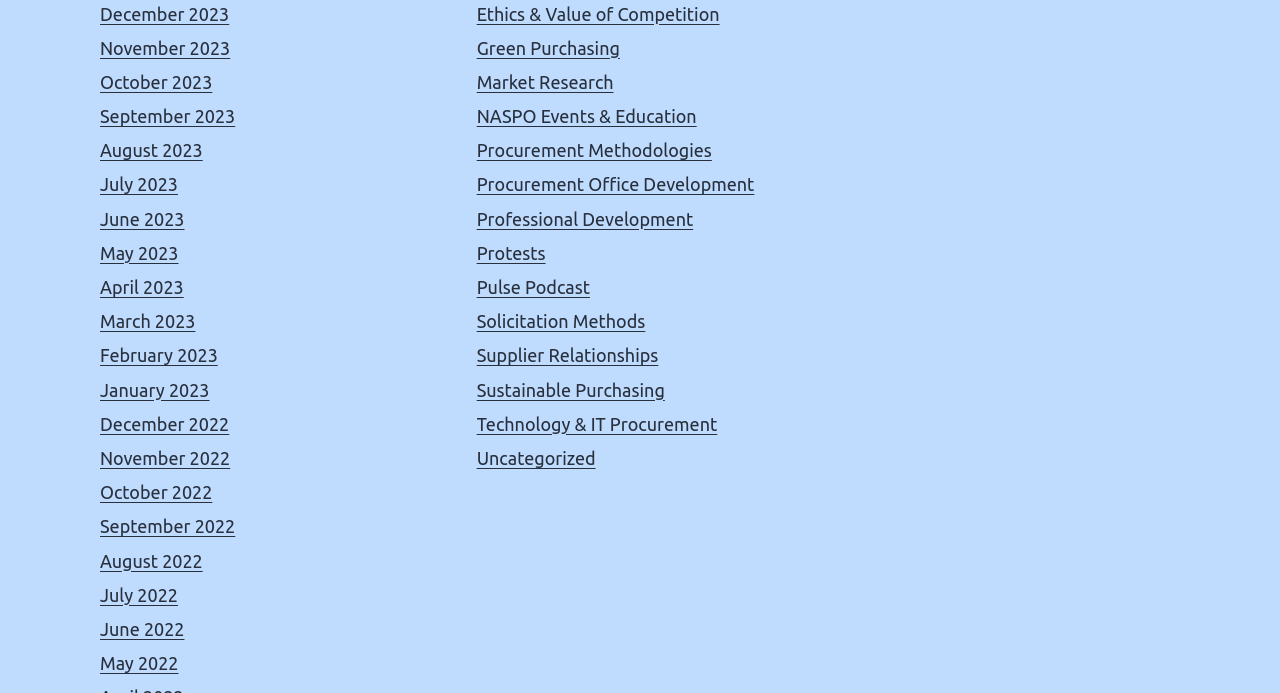Using the image as a reference, answer the following question in as much detail as possible:
How many categories are listed?

I counted the number of distinct categories by looking at the links with different content and formatting, and found 17 categories.